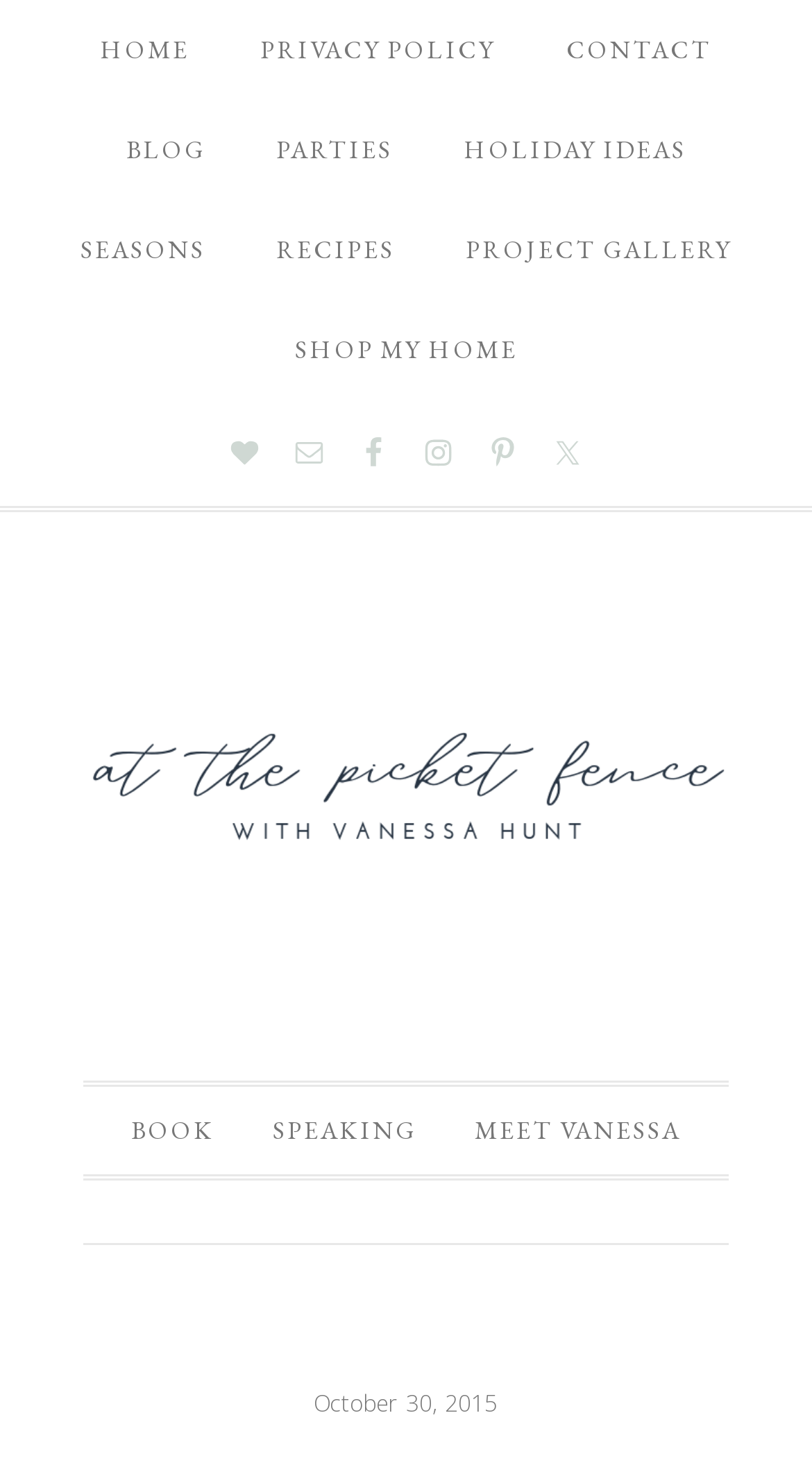How many links are there under the 'MEET VANESSA' section?
Using the image as a reference, give an elaborate response to the question.

I counted the number of links under the 'MEET VANESSA' section by looking at the links 'BOOK', 'SPEAKING', and the time element, which are located below the 'MEET VANESSA' link.